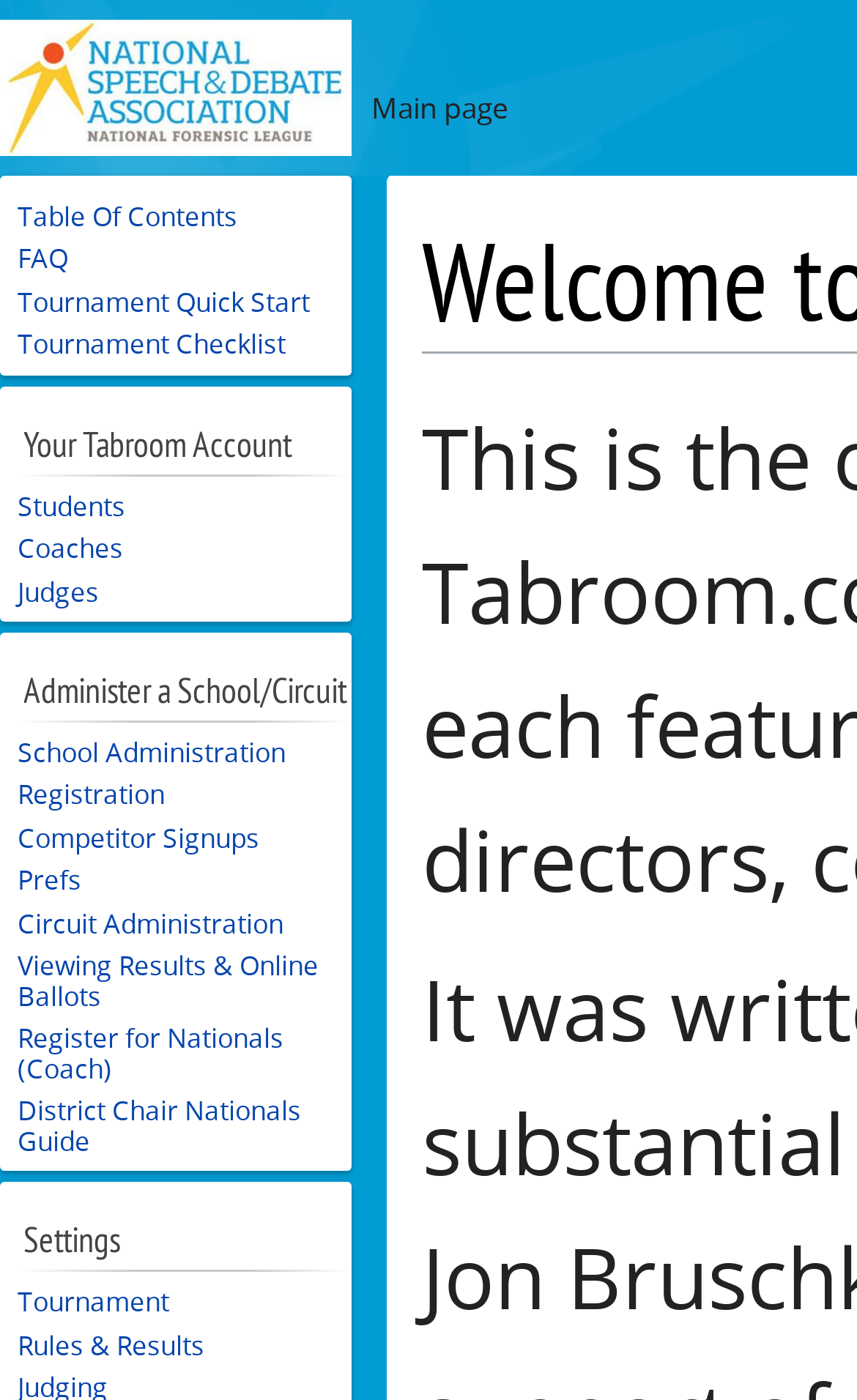Please locate the bounding box coordinates of the region I need to click to follow this instruction: "View Table Of Contents".

[0.021, 0.141, 0.277, 0.166]